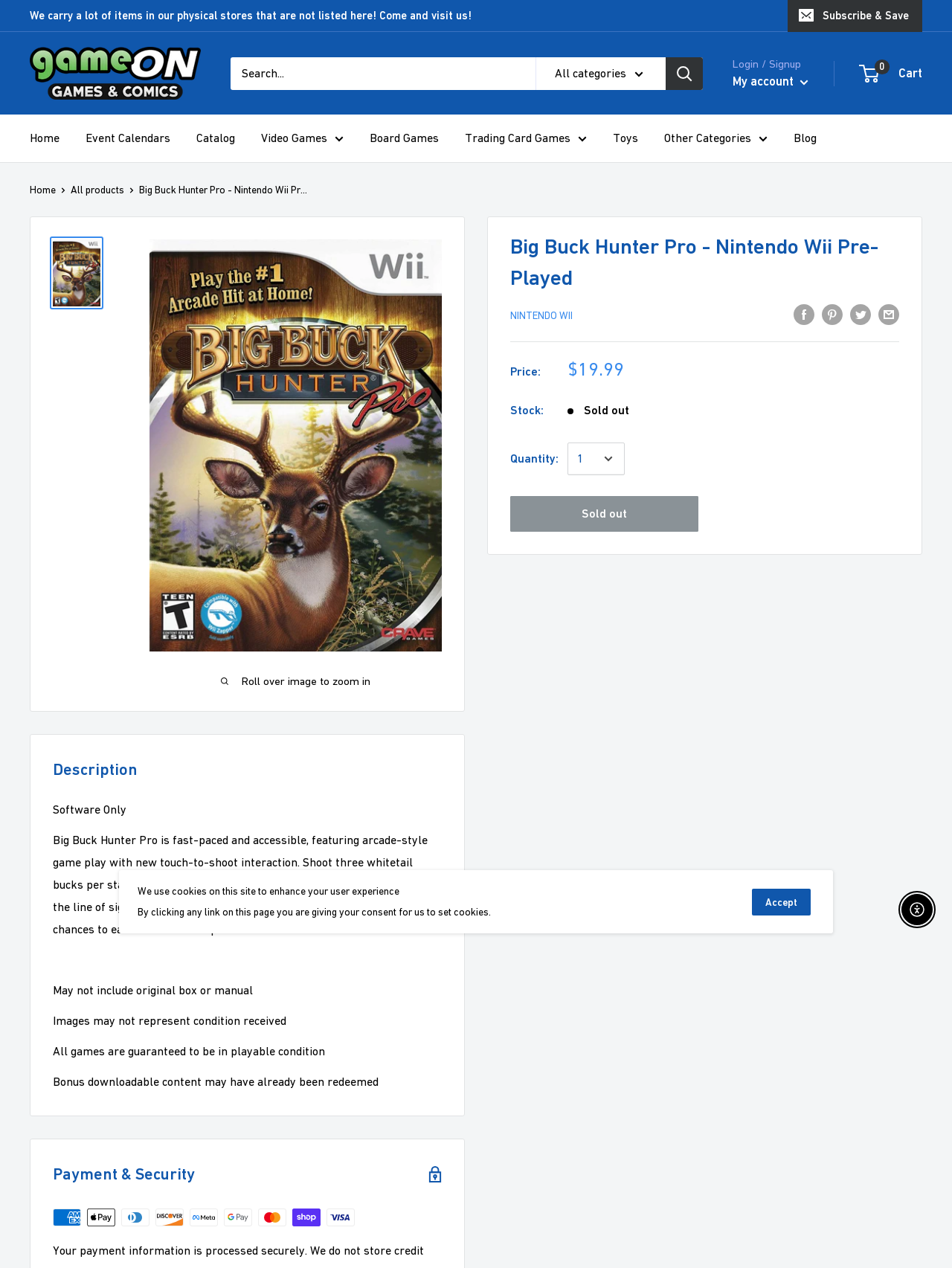What is the name of the game? Examine the screenshot and reply using just one word or a brief phrase.

Big Buck Hunter Pro